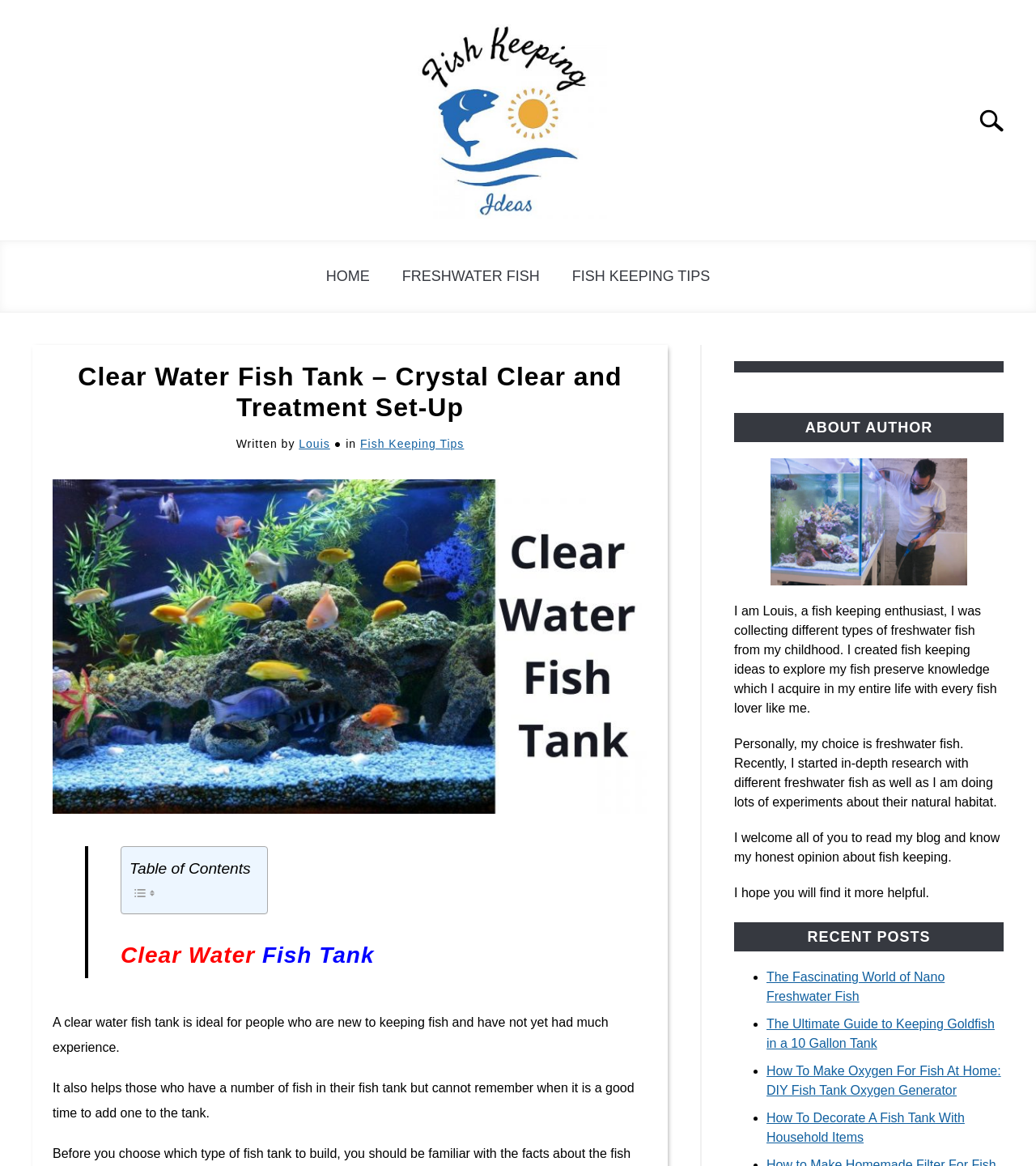Please find and report the primary heading text from the webpage.

Clear Water Fish Tank – Crystal Clear and Treatment Set-Up